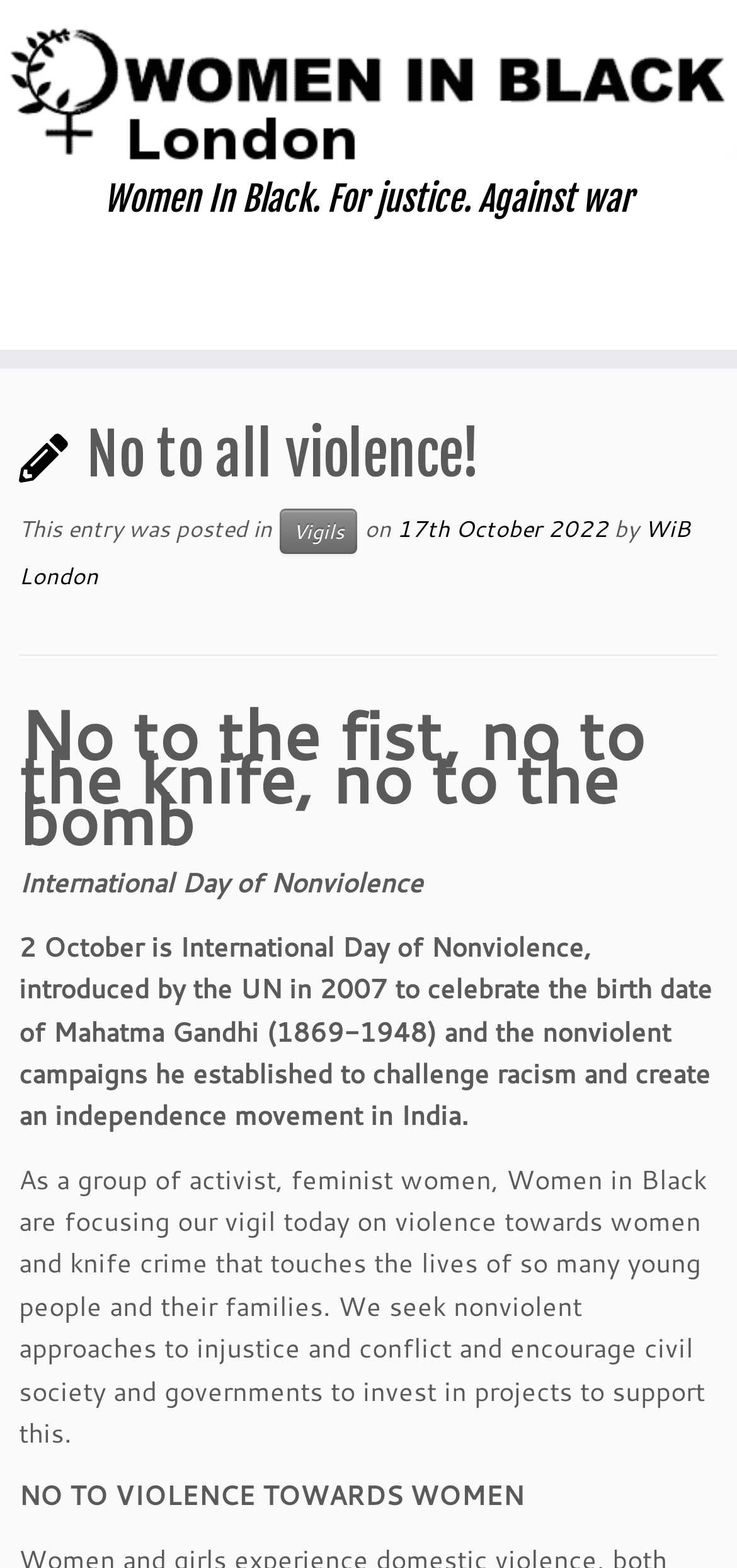Locate the headline of the webpage and generate its content.

No to all violence!